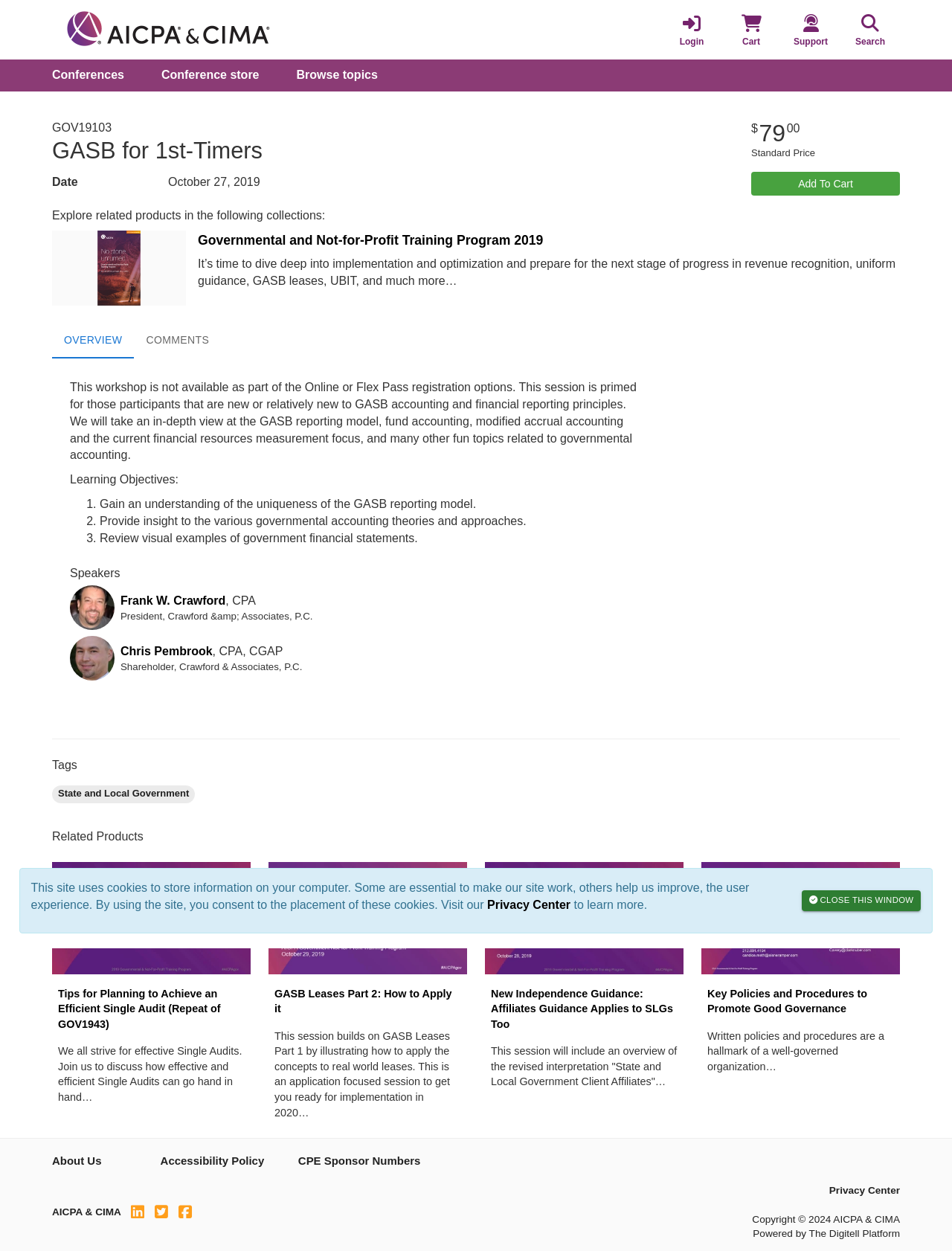Detail the various sections and features present on the webpage.

This webpage is about a workshop titled "GASB for 1st-Timers" offered by AICPA & CIMA. At the top of the page, there is a navigation menu with links to "Conferences", "Conference store", "Browse topics", and other options. Below the menu, there is a heading with the workshop title and a brief description of the workshop, which is not available as part of the Online or Flex Pass registration options and is designed for those new to GASB accounting and financial reporting principles.

On the left side of the page, there is a section with details about the workshop, including the date, price, and a "Add To Cart" button. Below this section, there is a list of related products with thumbnails and brief descriptions.

The main content of the page is divided into several sections, including an overview of the workshop, learning objectives, speakers, and tags. The overview section provides a detailed description of the workshop, including the topics that will be covered. The learning objectives section lists three objectives, including gaining an understanding of the GASB reporting model and reviewing visual examples of government financial statements. The speakers section features two speakers, Frank W. Crawford and Chris Pembrook, with their photos, names, and brief descriptions.

The tags section lists several tags, including "State and Local Government". Below the tags section, there is a section titled "Related Products" with several links to other workshops, including "Tips for Planning to Achieve an Efficient Single Audit" and "GASB Leases Part 2: How to Apply it". Each related product has a thumbnail, title, and brief description.

At the bottom of the page, there are links to "About Us", "Accessibility Policy", and other resources, as well as a copyright notice and a "Powered by" statement.